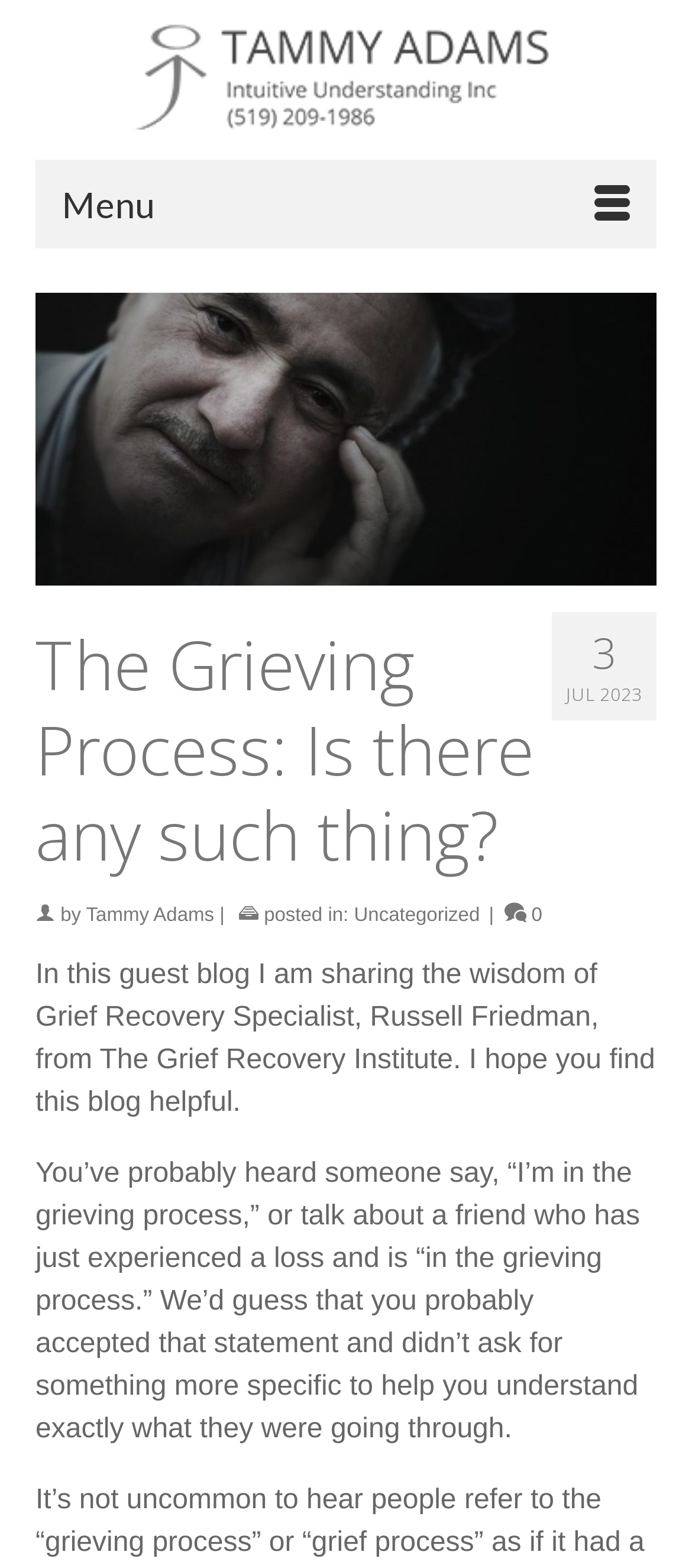Determine the bounding box for the UI element described here: "Menu".

[0.051, 0.102, 0.949, 0.158]